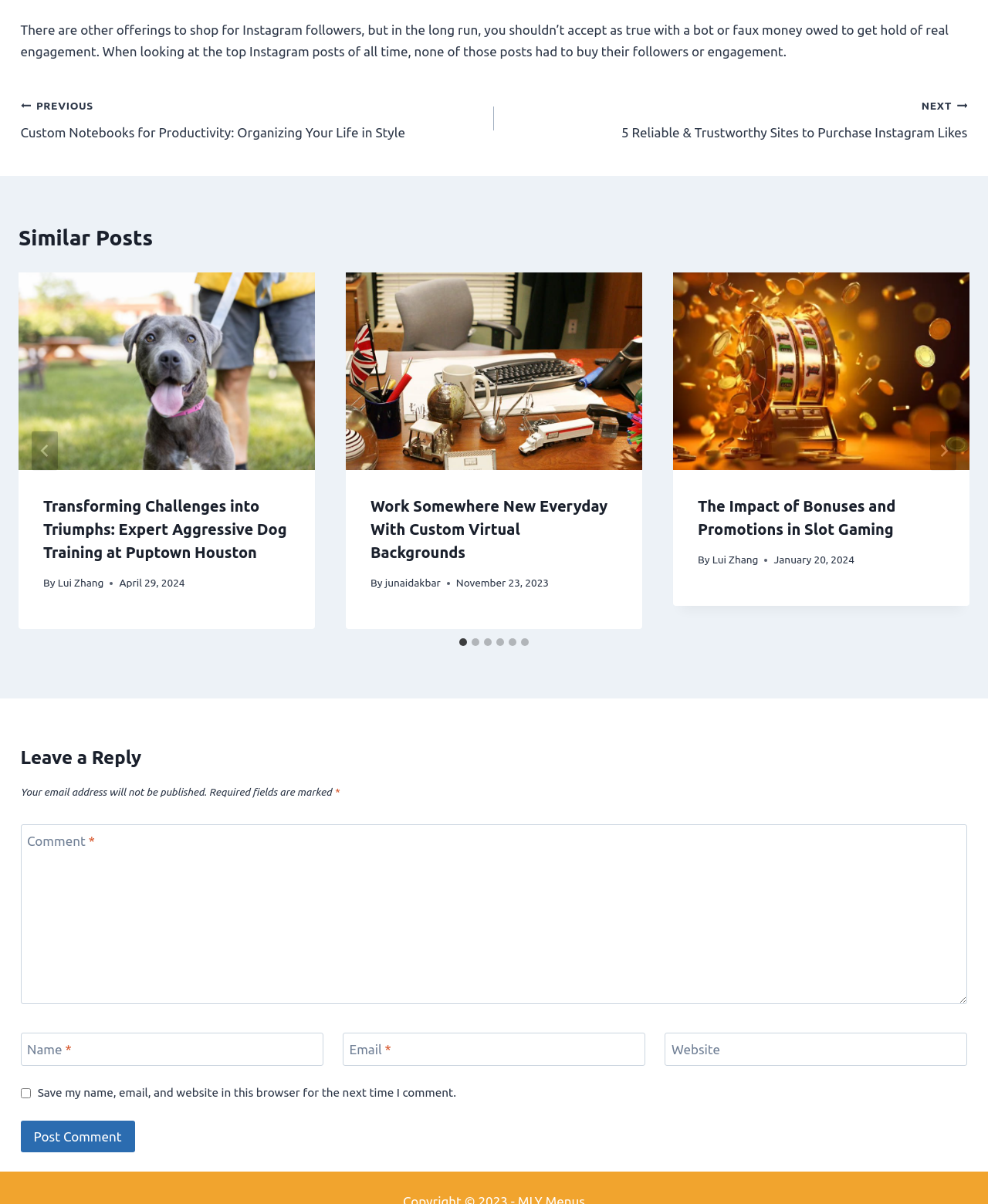What is required to post a comment?
Give a detailed response to the question by analyzing the screenshot.

To post a comment, the user is required to fill in the 'Name', 'Email', and 'Comment' fields, which are marked with an asterisk (*) indicating they are mandatory.